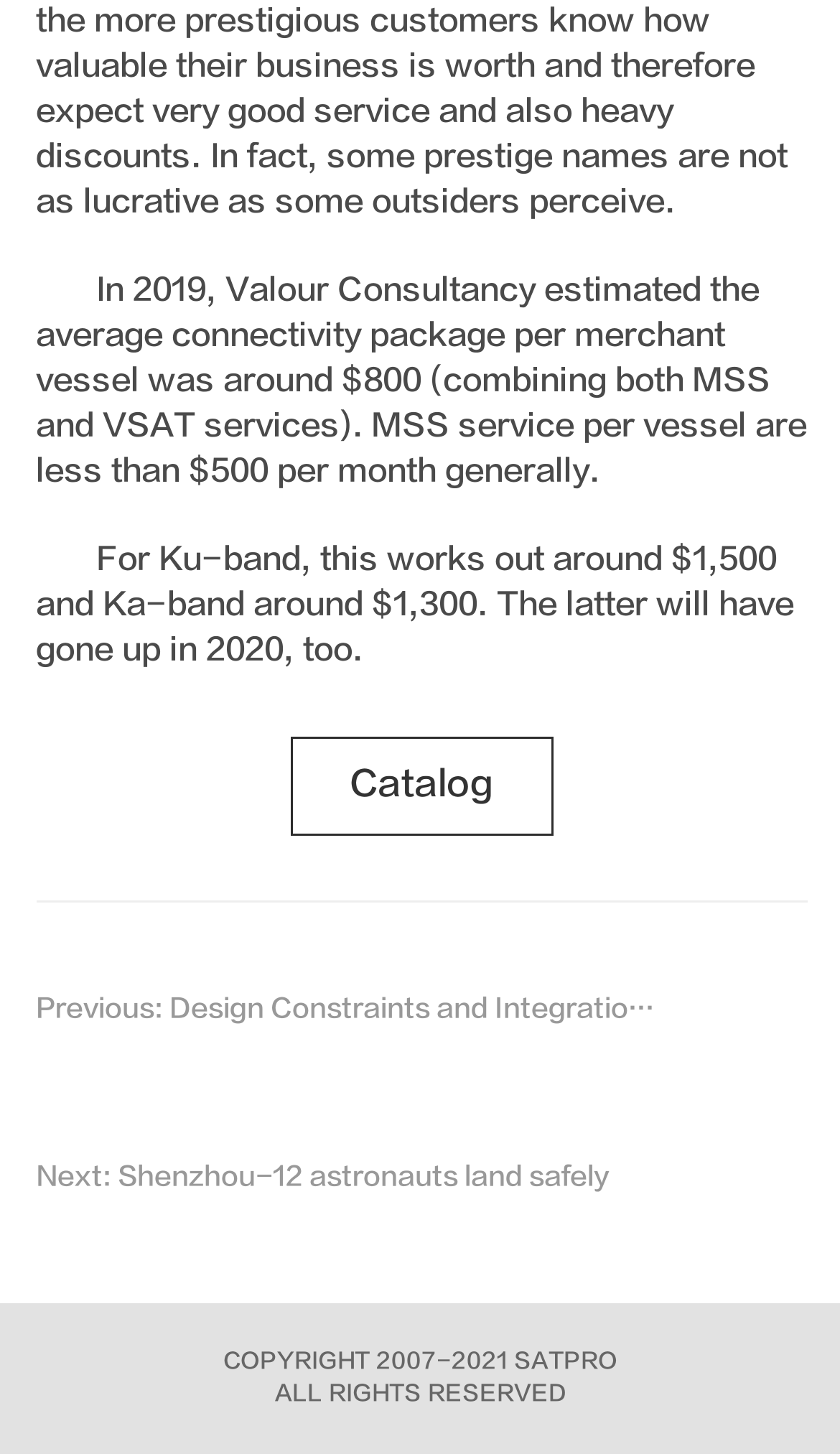Locate the bounding box of the UI element based on this description: "catalog". Provide four float numbers between 0 and 1 as [left, top, right, bottom].

[0.346, 0.506, 0.659, 0.575]